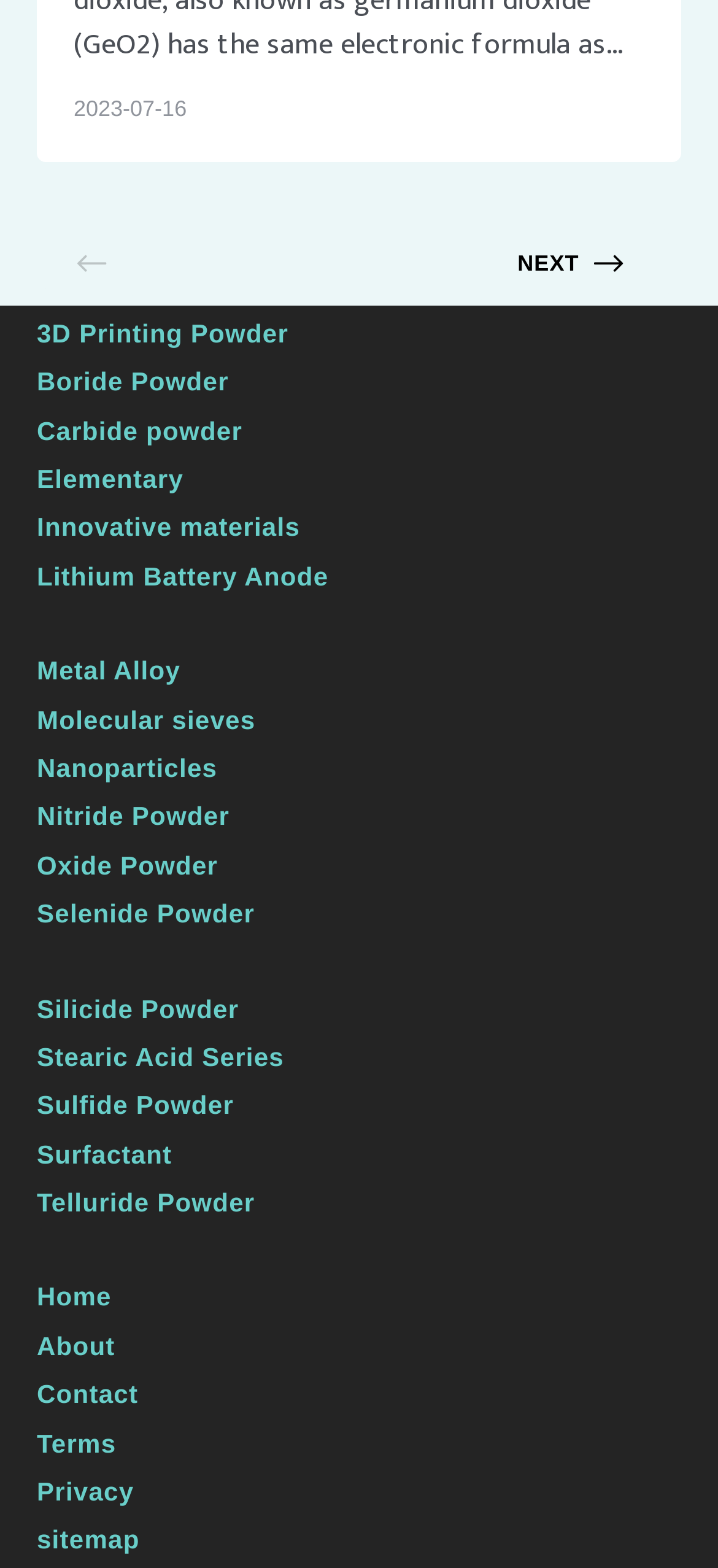Please give a concise answer to this question using a single word or phrase: 
Are there any navigation links?

Yes